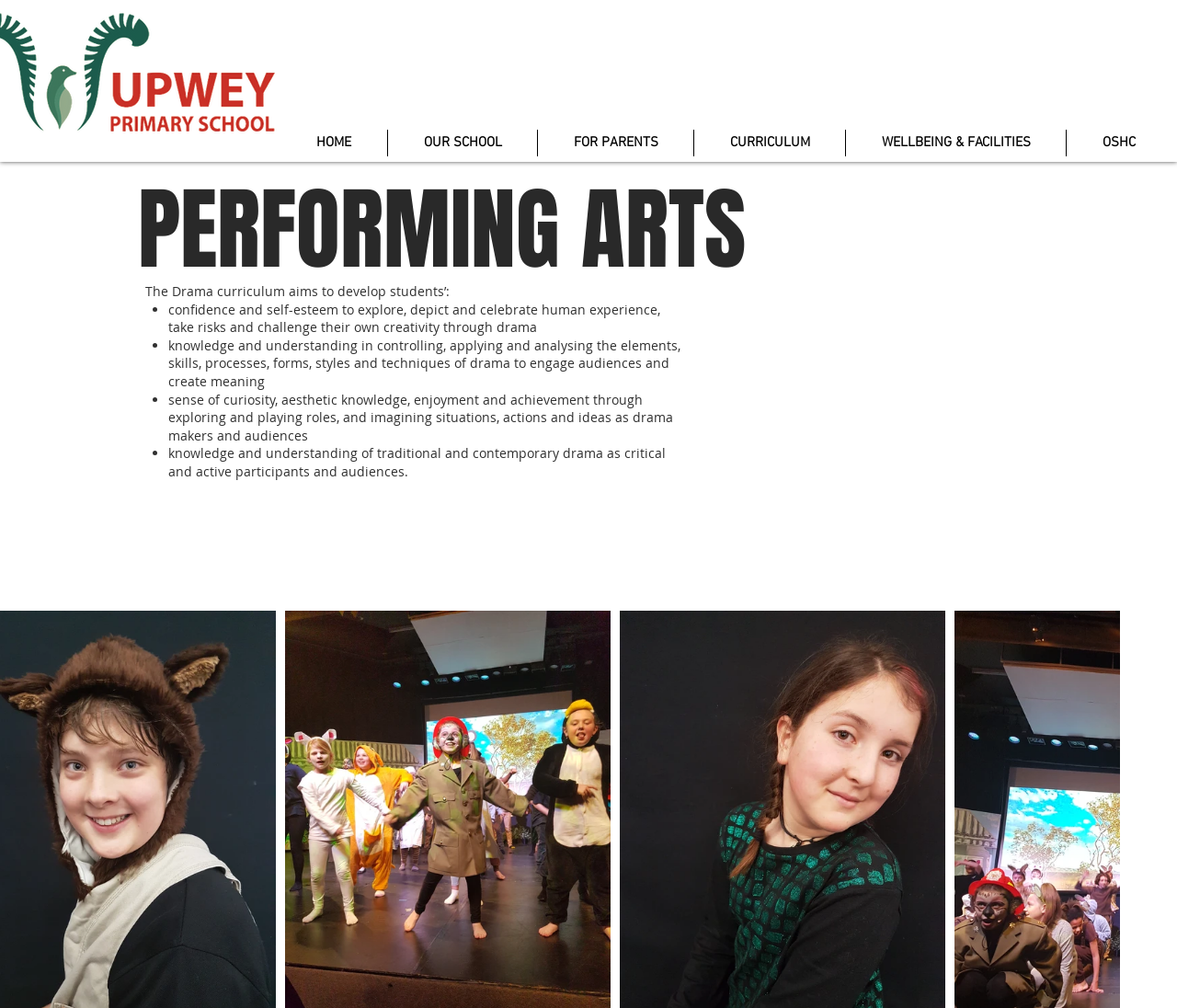What is the name of the school?
Answer the question with a single word or phrase by looking at the picture.

Upwey Primary School